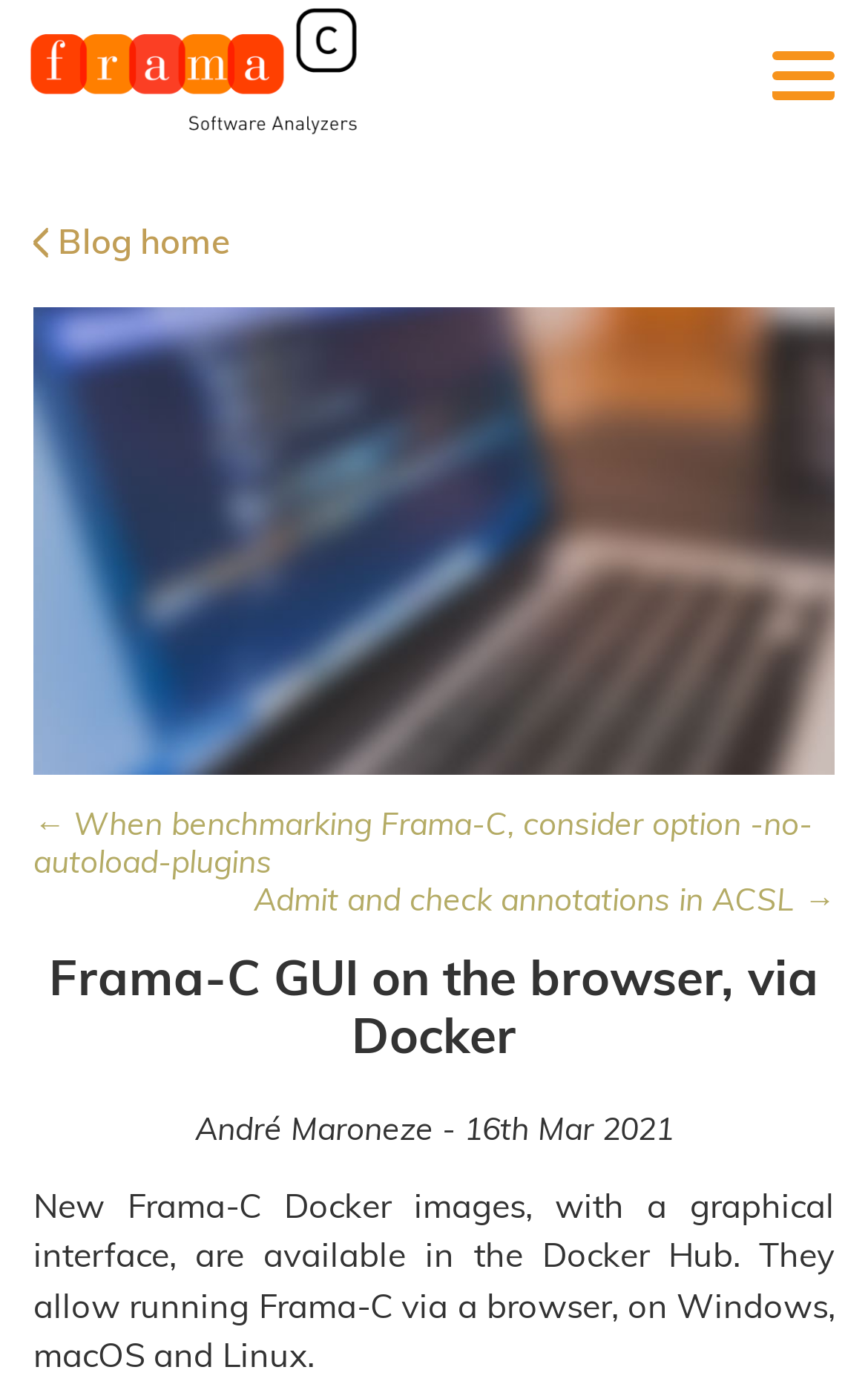What is the purpose of the new Frama-C Docker images?
Please respond to the question with a detailed and well-explained answer.

I read the static text element that describes the new Frama-C Docker images. It states that they 'allow running Frama-C via a browser, on Windows, macOS and Linux', which implies that the purpose of these images is to enable running Frama-C through a browser.